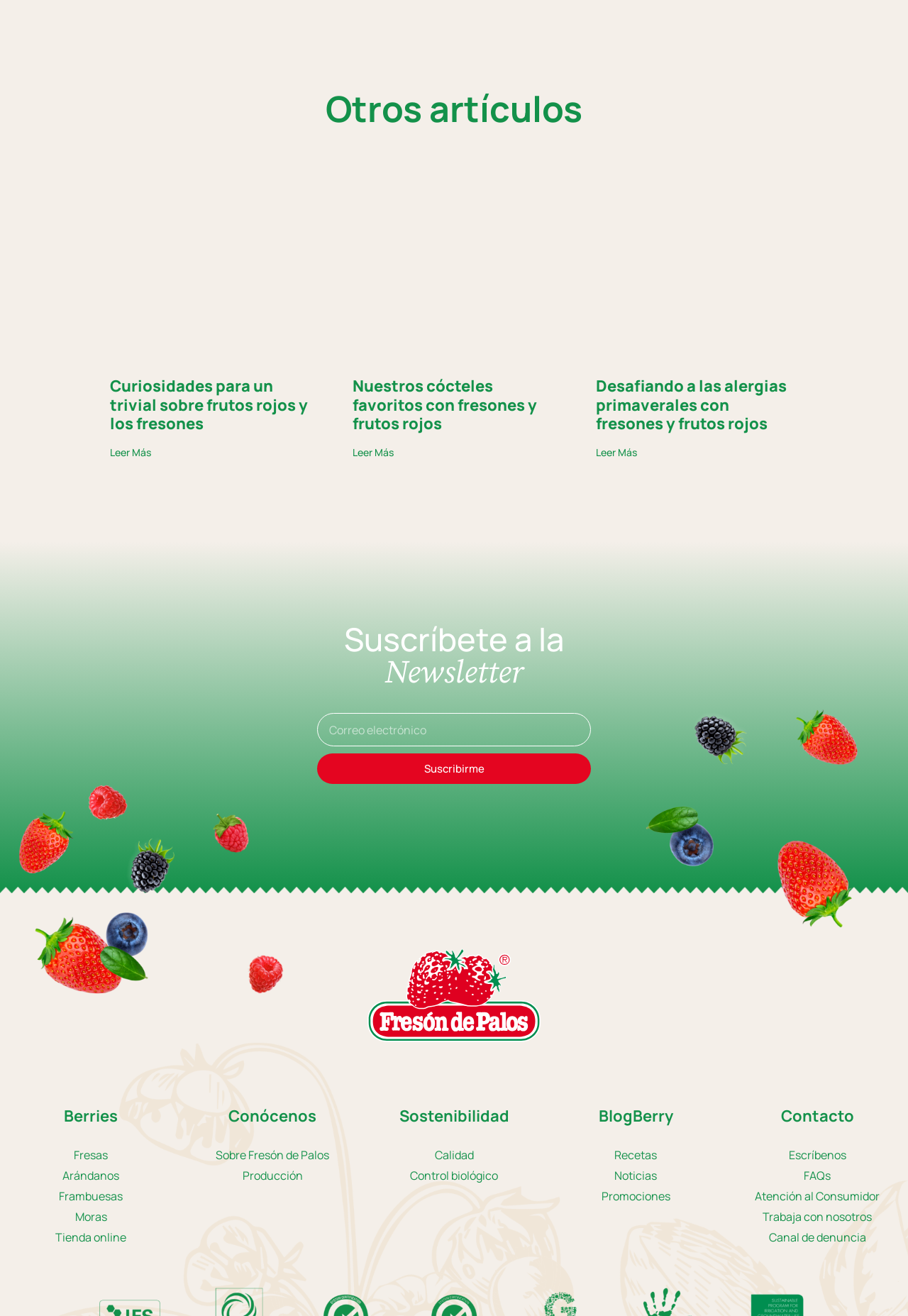What is the topic of the first article?
Provide a well-explained and detailed answer to the question.

I looked at the first article element [302] and found the heading 'Curiosidades para un trivial sobre frutos rojos y los fresones' inside it, which indicates the topic of the article.